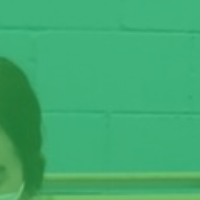What type of service is being emphasized?
Answer briefly with a single word or phrase based on the image.

Physical Therapy